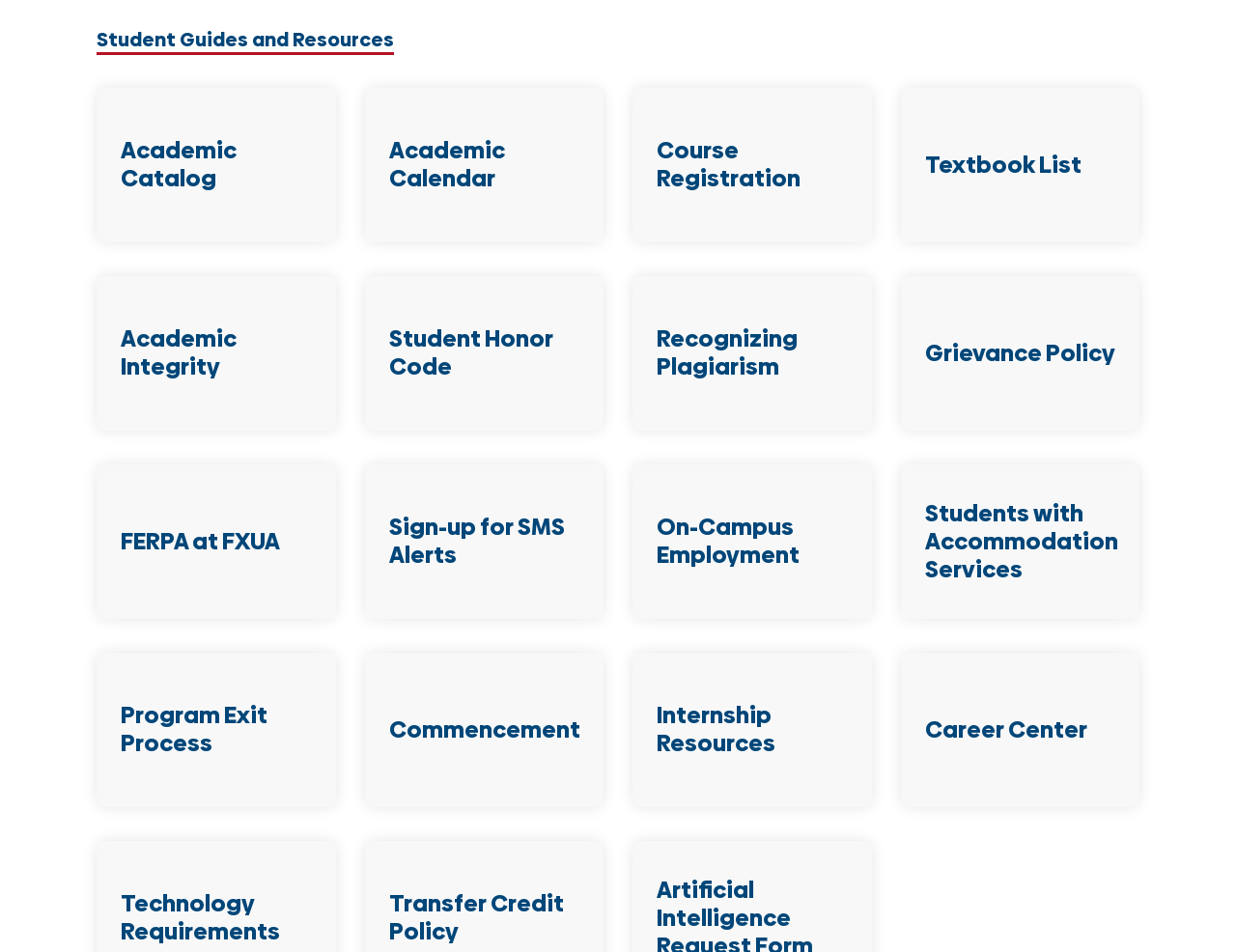Determine the bounding box coordinates for the area that needs to be clicked to fulfill this task: "Access Course Registration". The coordinates must be given as four float numbers between 0 and 1, i.e., [left, top, right, bottom].

[0.531, 0.142, 0.648, 0.203]